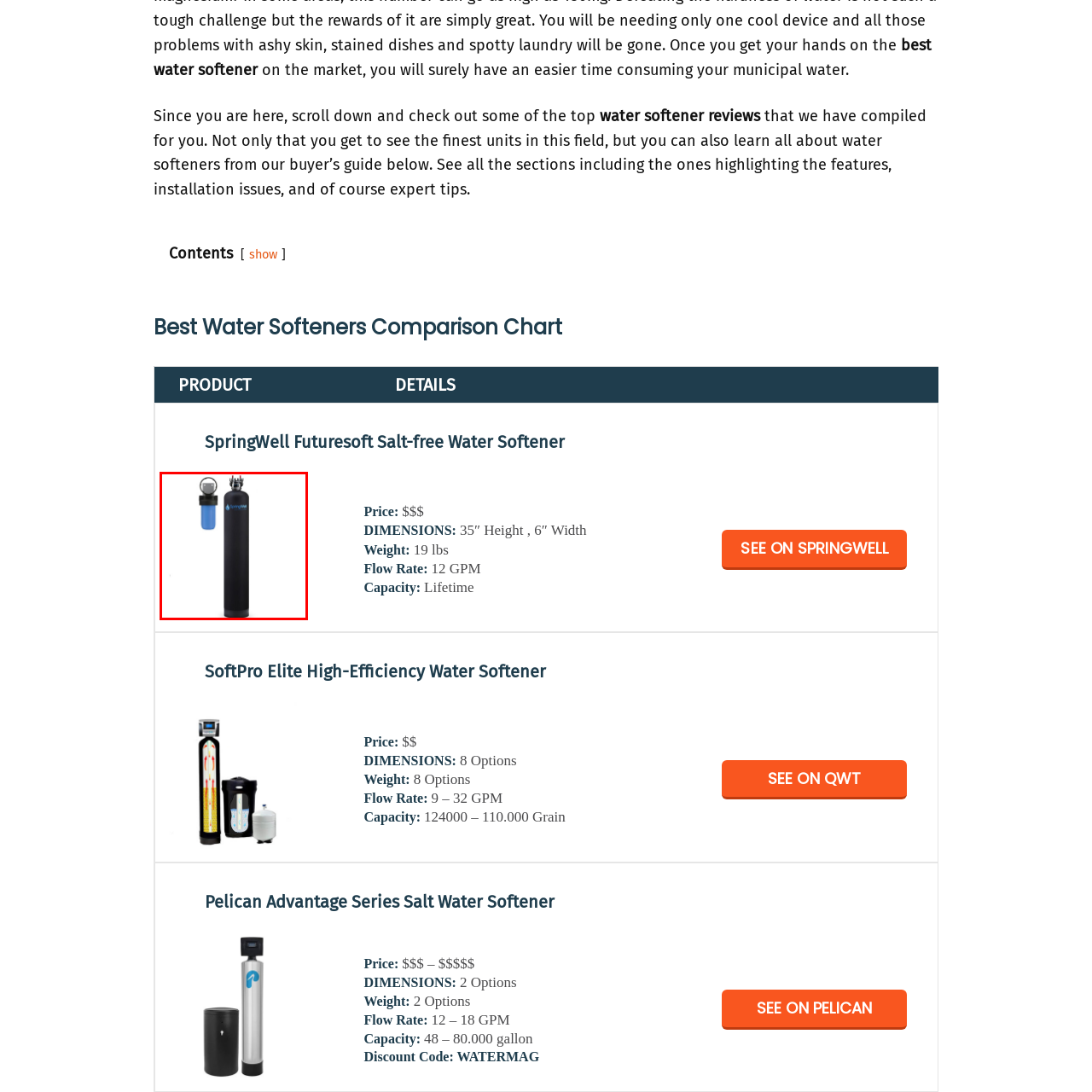Examine the area within the red bounding box and answer the following question using a single word or phrase:
What is the purpose of the pre-filter system?

Removing sediments and larger particles